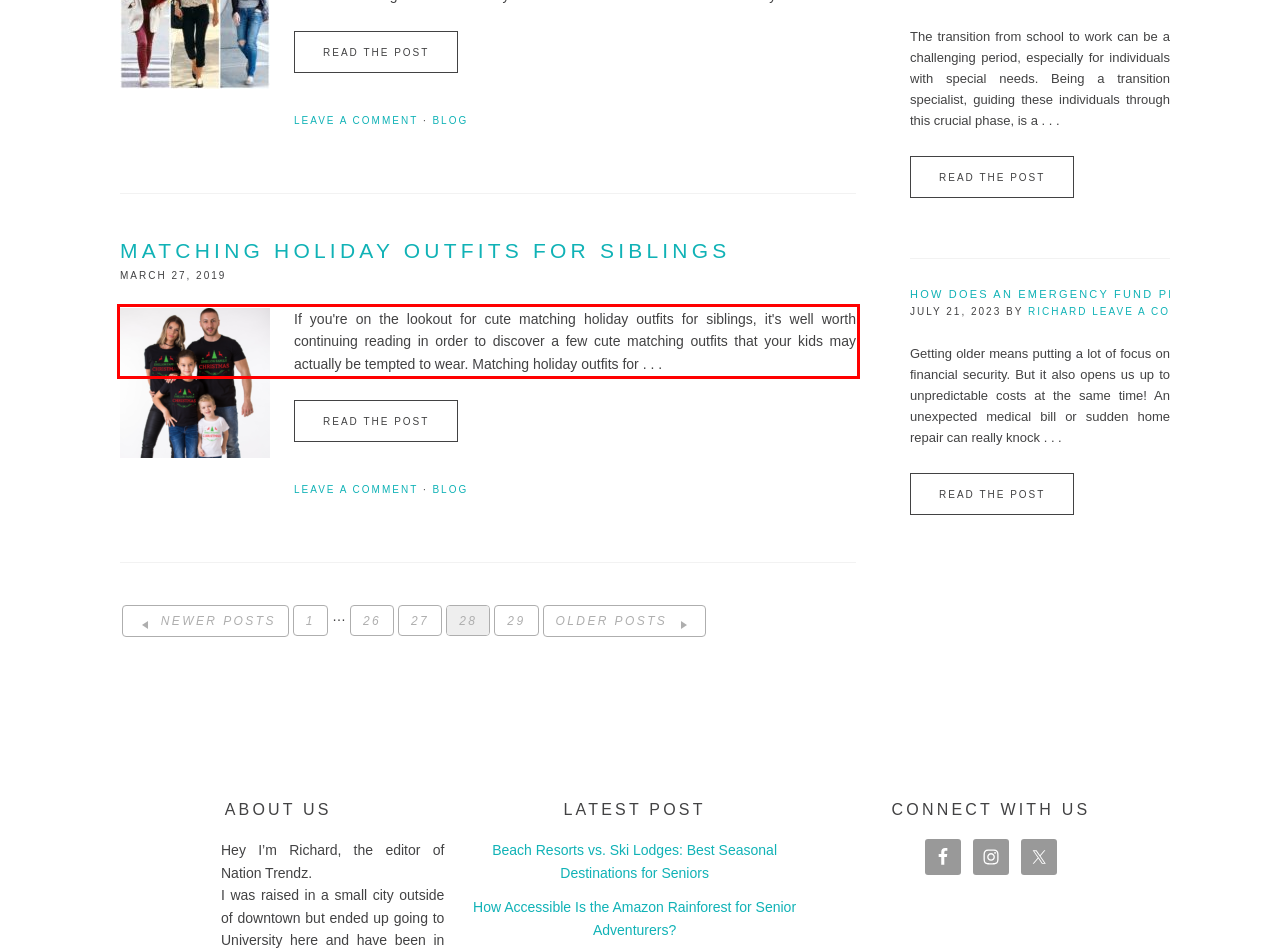Please take the screenshot of the webpage, find the red bounding box, and generate the text content that is within this red bounding box.

If you're on the lookout for cute matching holiday outfits for siblings, it's well worth continuing reading in order to discover a few cute matching outfits that your kids may actually be tempted to wear. Matching holiday outfits for . . .